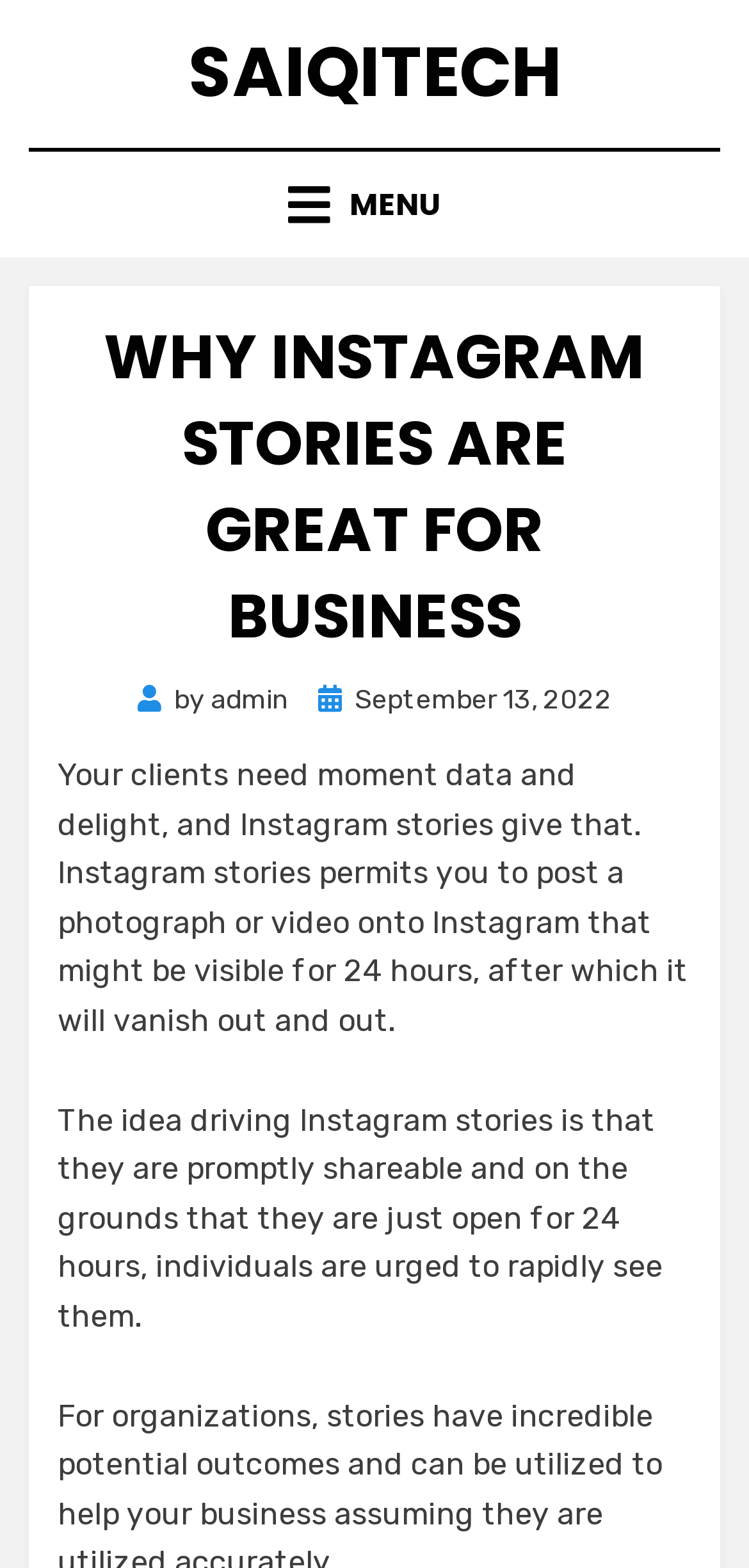Answer the question below with a single word or a brief phrase: 
How long do Instagram stories last?

24 hours